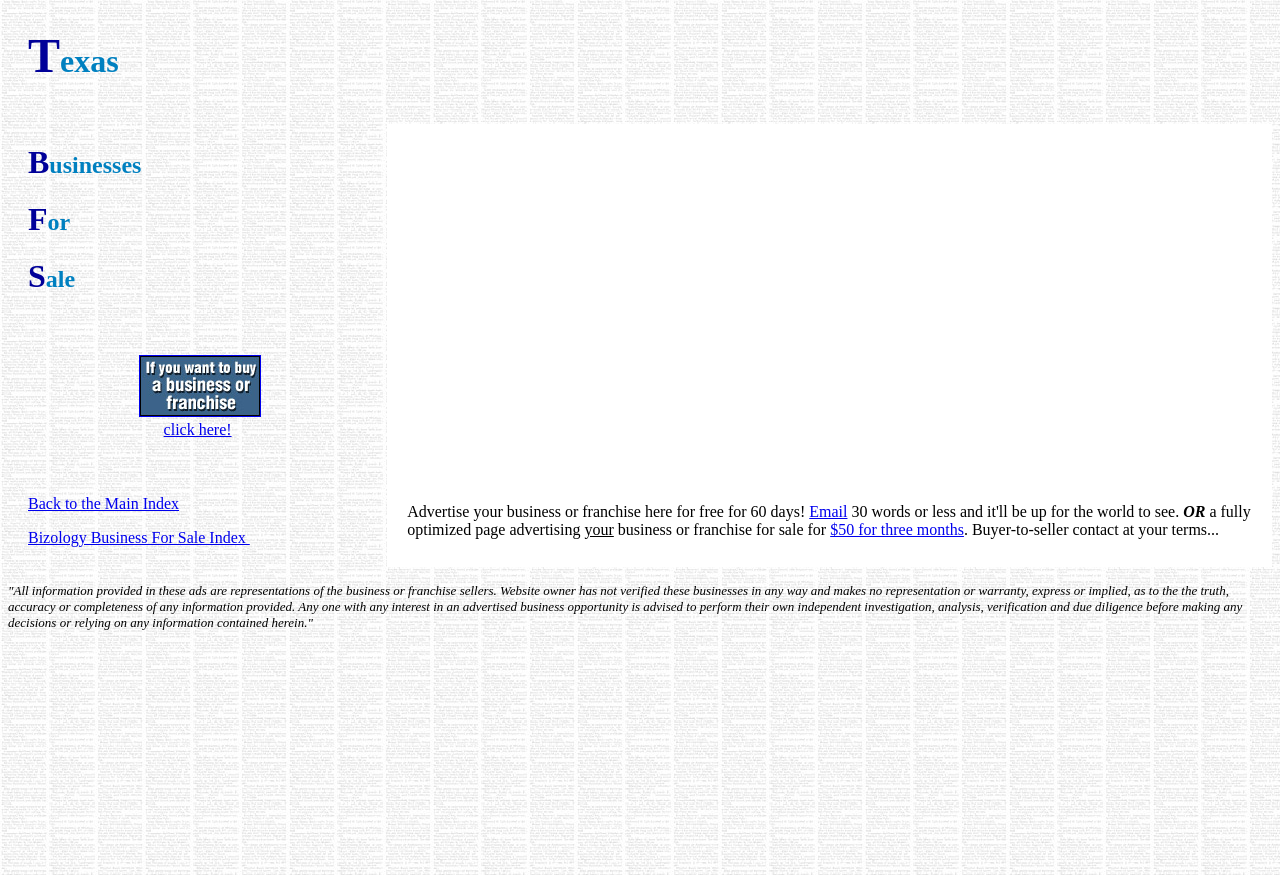Review the image closely and give a comprehensive answer to the question: What is the cost of advertising a business or franchise?

According to the webpage, the cost of advertising a business or franchise is $50 for three months, as stated in the description 'OR a fully optimized page advertising your business or franchise for sale for $50 for three months'.